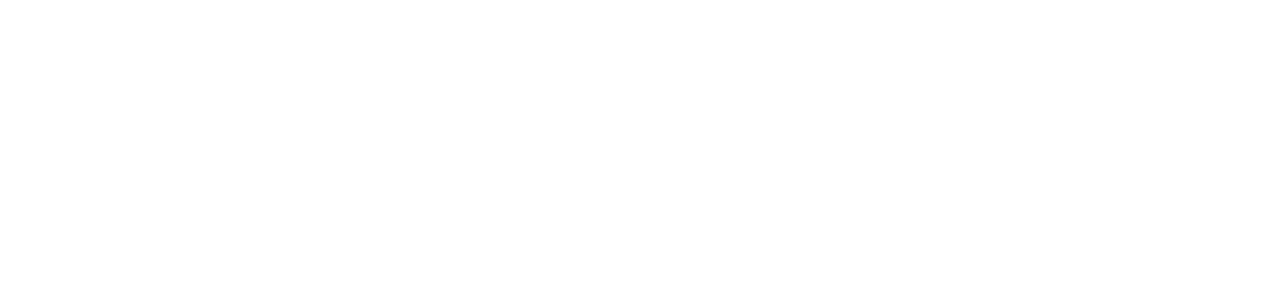Please identify the bounding box coordinates of the element I should click to complete this instruction: 'check news reports'. The coordinates should be given as four float numbers between 0 and 1, like this: [left, top, right, bottom].

[0.55, 0.837, 0.613, 0.904]